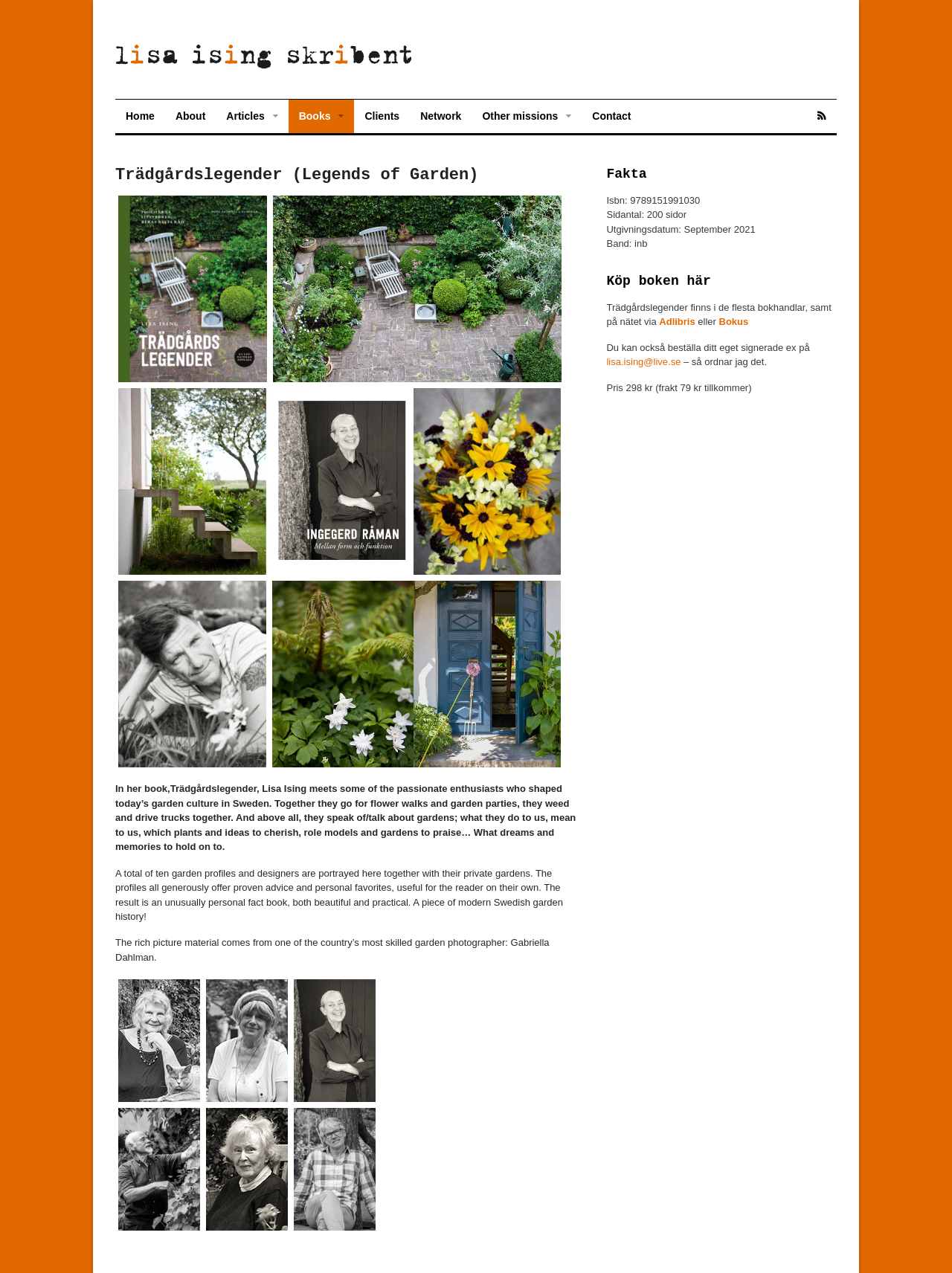Pinpoint the bounding box coordinates of the element to be clicked to execute the instruction: "View the article about Trädgårdslegender".

[0.121, 0.131, 0.613, 0.978]